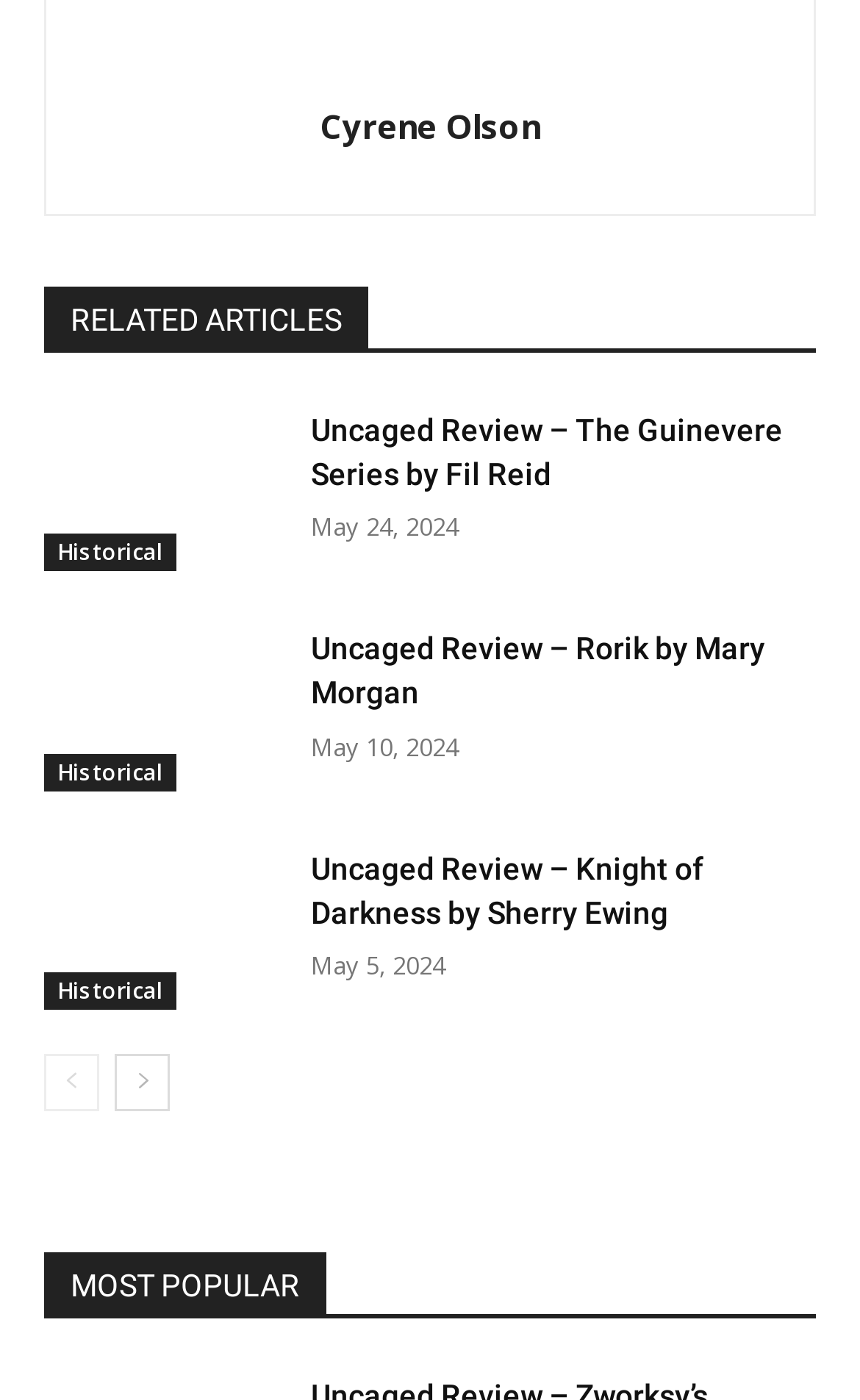Locate the bounding box for the described UI element: "Historical". Ensure the coordinates are four float numbers between 0 and 1, formatted as [left, top, right, bottom].

[0.051, 0.695, 0.205, 0.722]